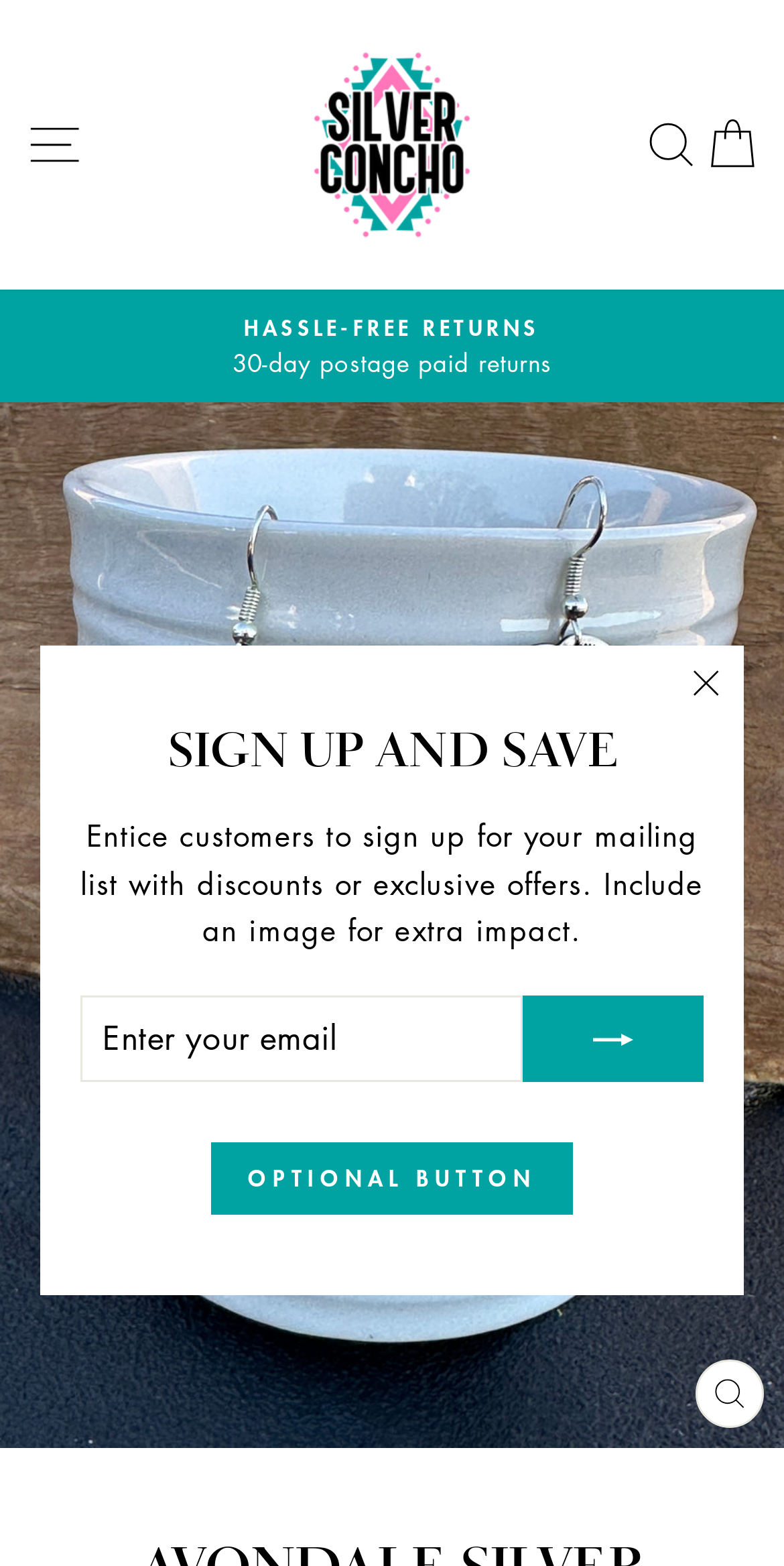What is the return policy?
Use the information from the screenshot to give a comprehensive response to the question.

I discovered this answer by looking at the generic element 'HASSLE-FREE RETURNS 30-day postage paid returns', which explicitly states the return policy.